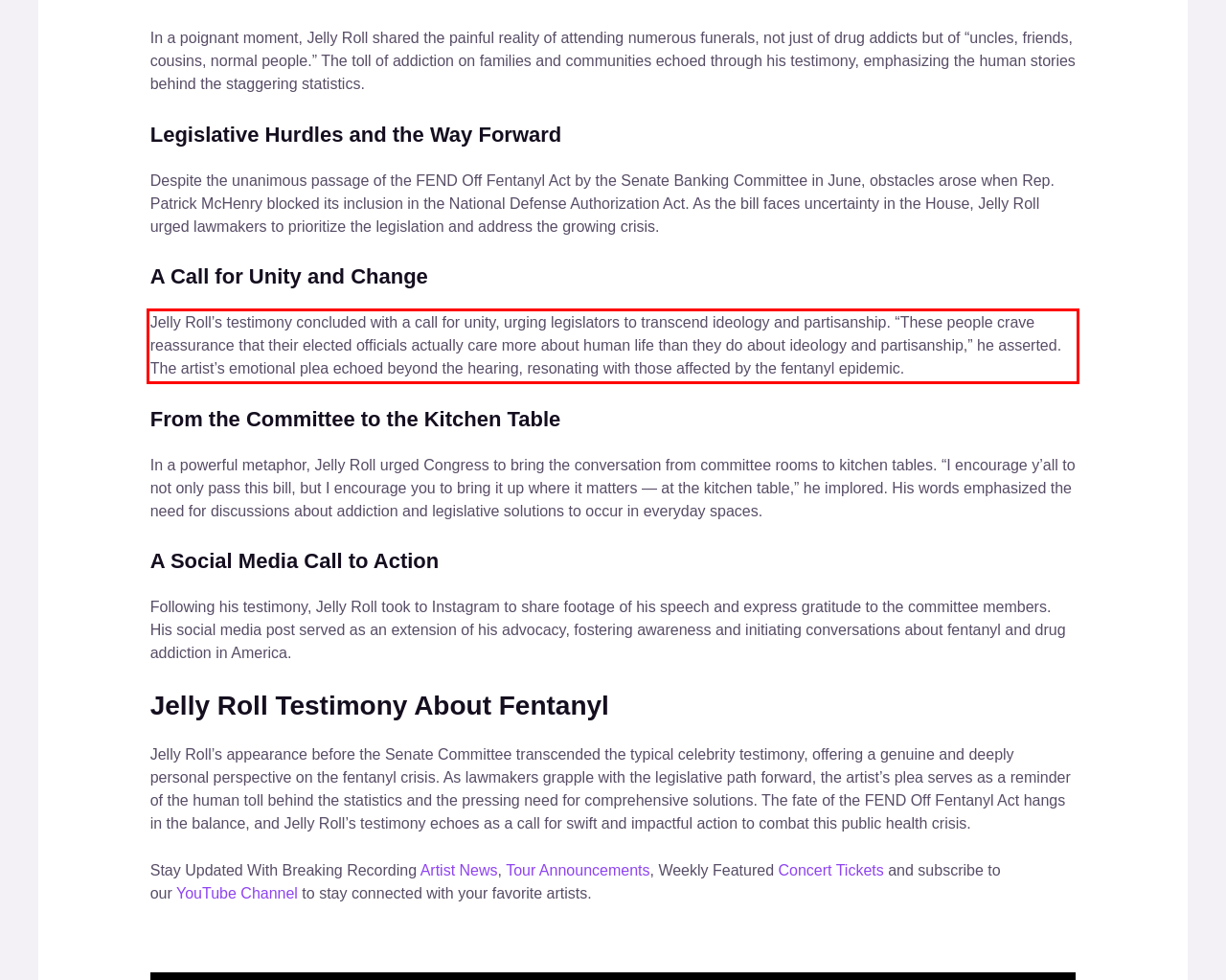Observe the screenshot of the webpage, locate the red bounding box, and extract the text content within it.

Jelly Roll’s testimony concluded with a call for unity, urging legislators to transcend ideology and partisanship. “These people crave reassurance that their elected officials actually care more about human life than they do about ideology and partisanship,” he asserted. The artist’s emotional plea echoed beyond the hearing, resonating with those affected by the fentanyl epidemic.